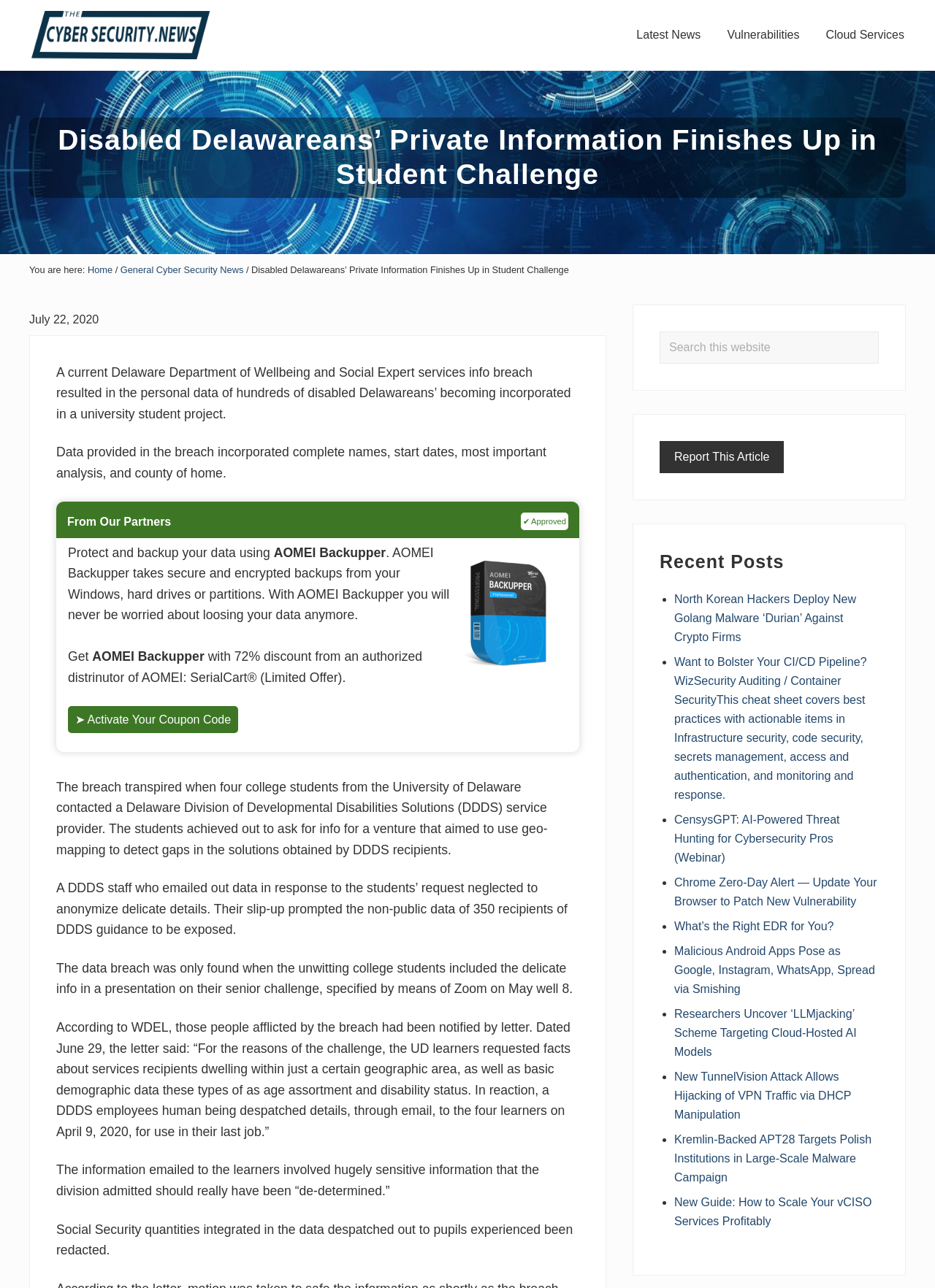What is the discount offered for AOMEI Backupper?
Could you give a comprehensive explanation in response to this question?

I found the answer by looking at the advertisement on the webpage for AOMEI Backupper. The advertisement mentions that the product is available with a 72% discount from an authorized distributor.